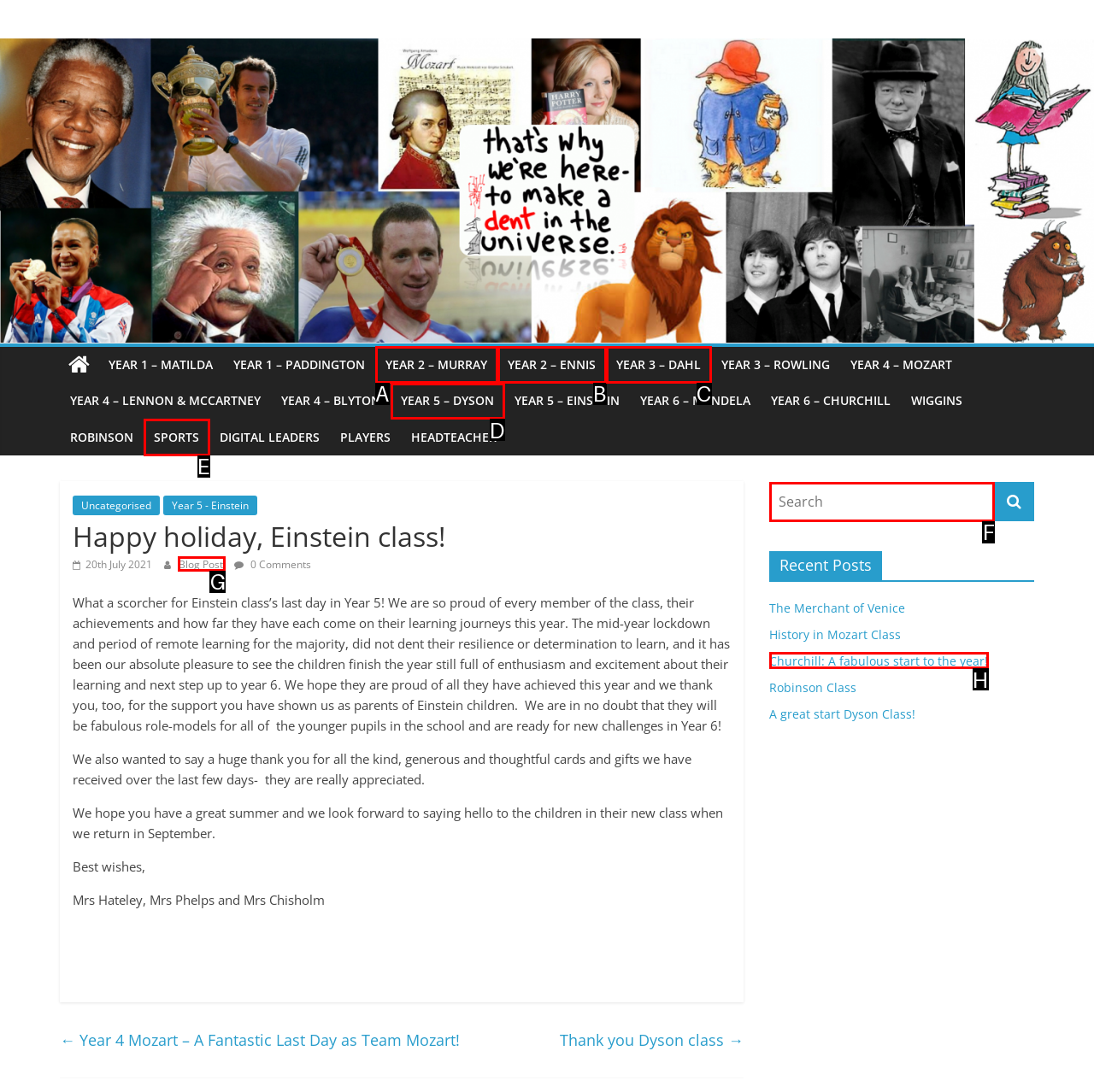Select the correct UI element to click for this task: Enter a comment in the 'Comment' textbox.
Answer using the letter from the provided options.

None